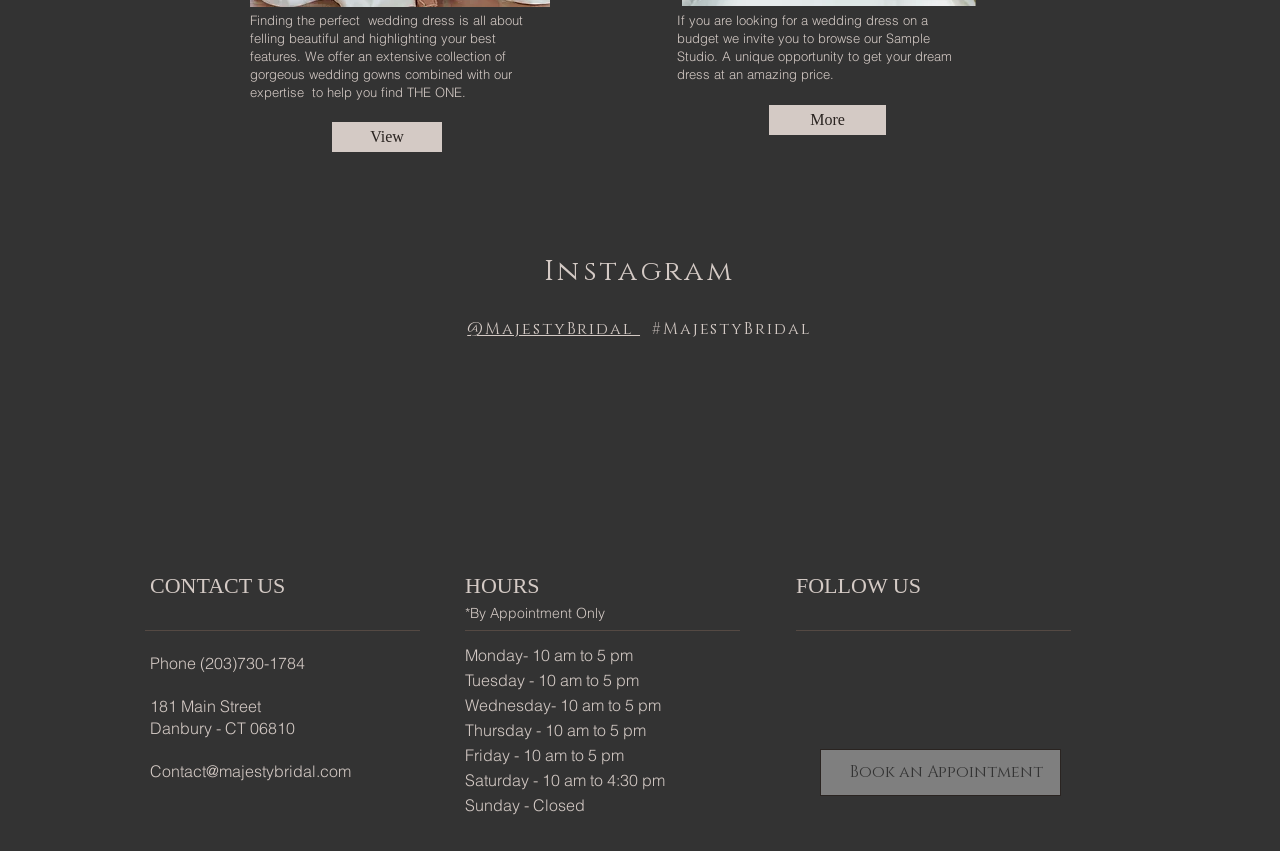Please pinpoint the bounding box coordinates for the region I should click to adhere to this instruction: "Visit Instagram page".

[0.365, 0.374, 0.5, 0.4]